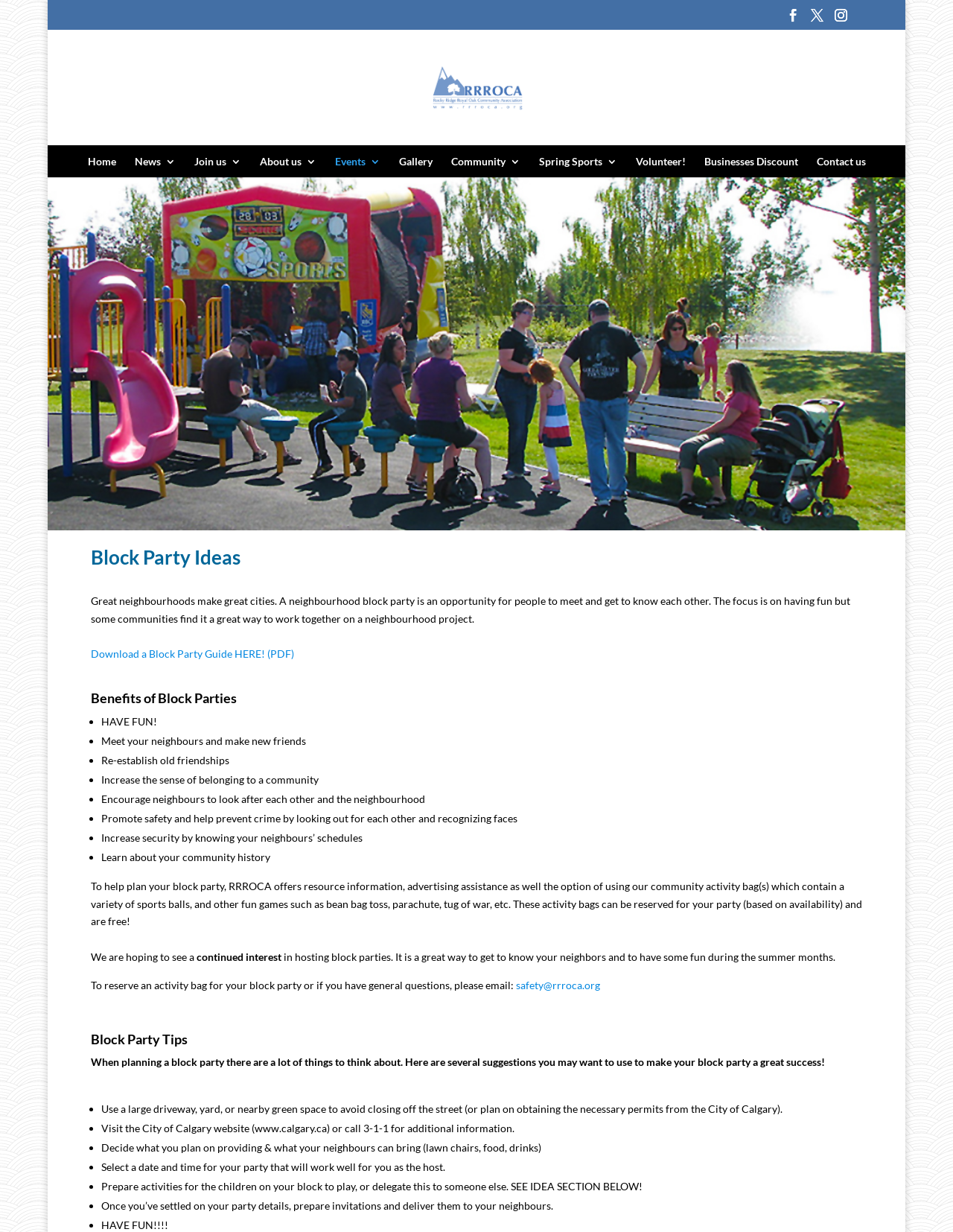What is provided by RRROCA to help plan a block party?
Look at the image and answer the question with a single word or phrase.

Resource information and activity bags